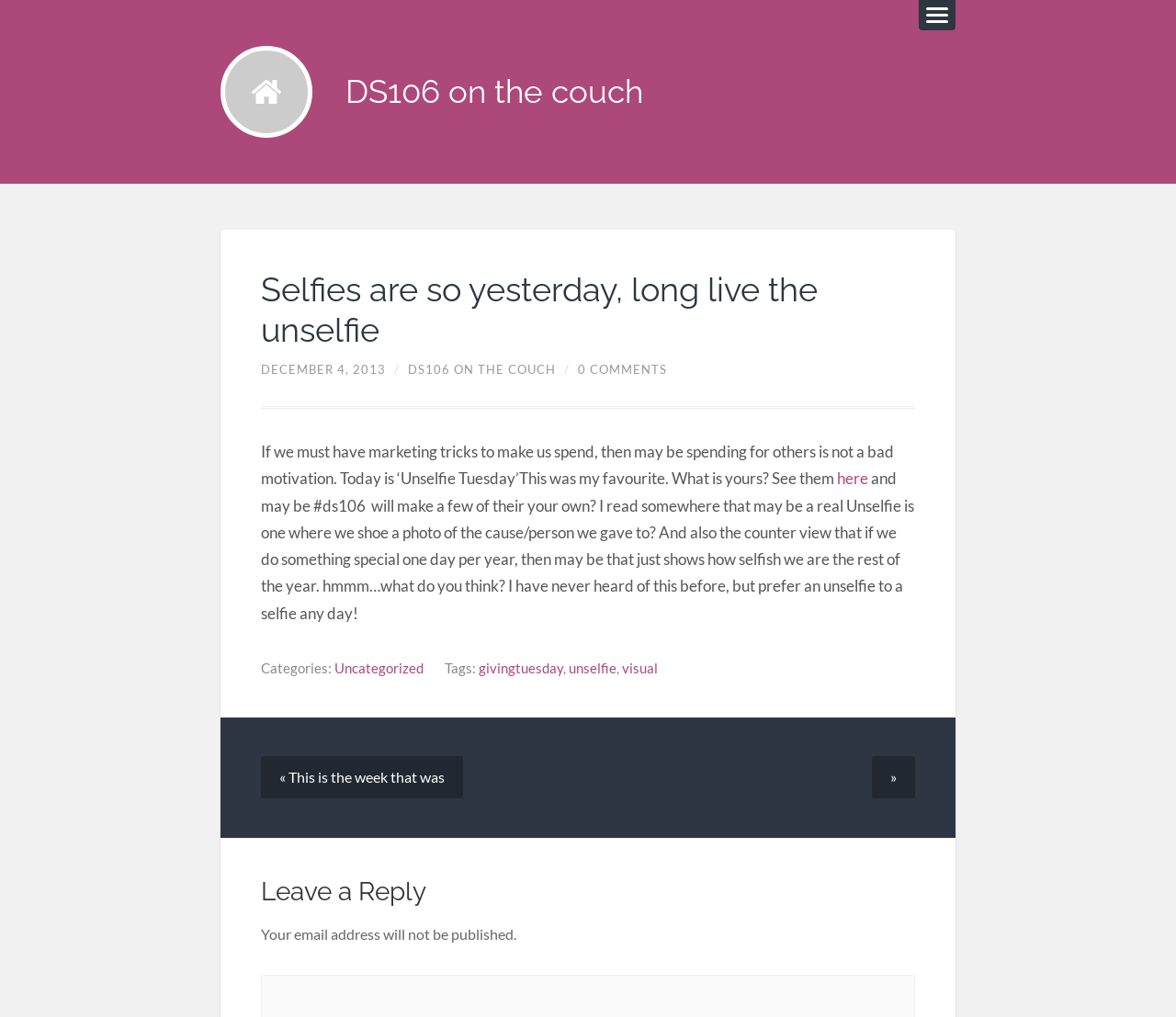Using the description "Uncategorized", predict the bounding box of the relevant HTML element.

[0.284, 0.648, 0.36, 0.664]